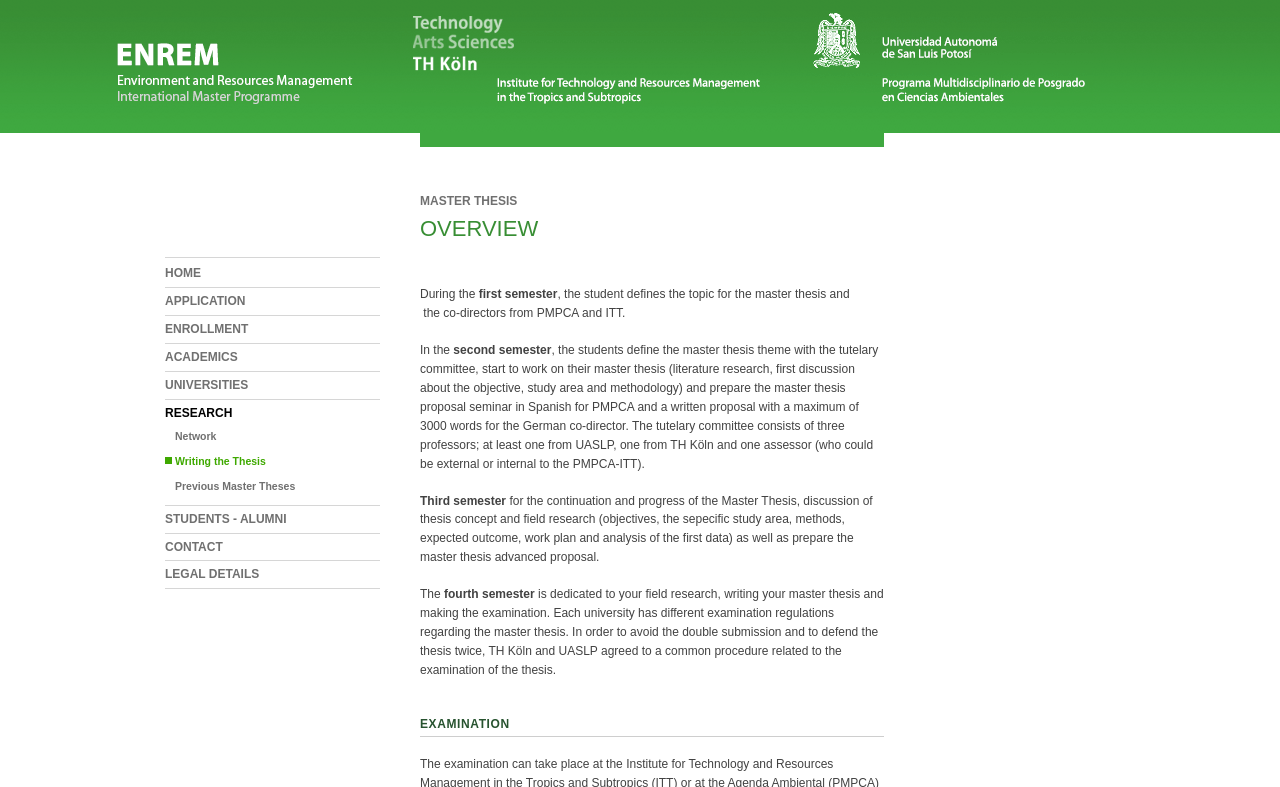Pinpoint the bounding box coordinates of the clickable area needed to execute the instruction: "Click on HOME". The coordinates should be specified as four float numbers between 0 and 1, i.e., [left, top, right, bottom].

[0.129, 0.335, 0.297, 0.36]